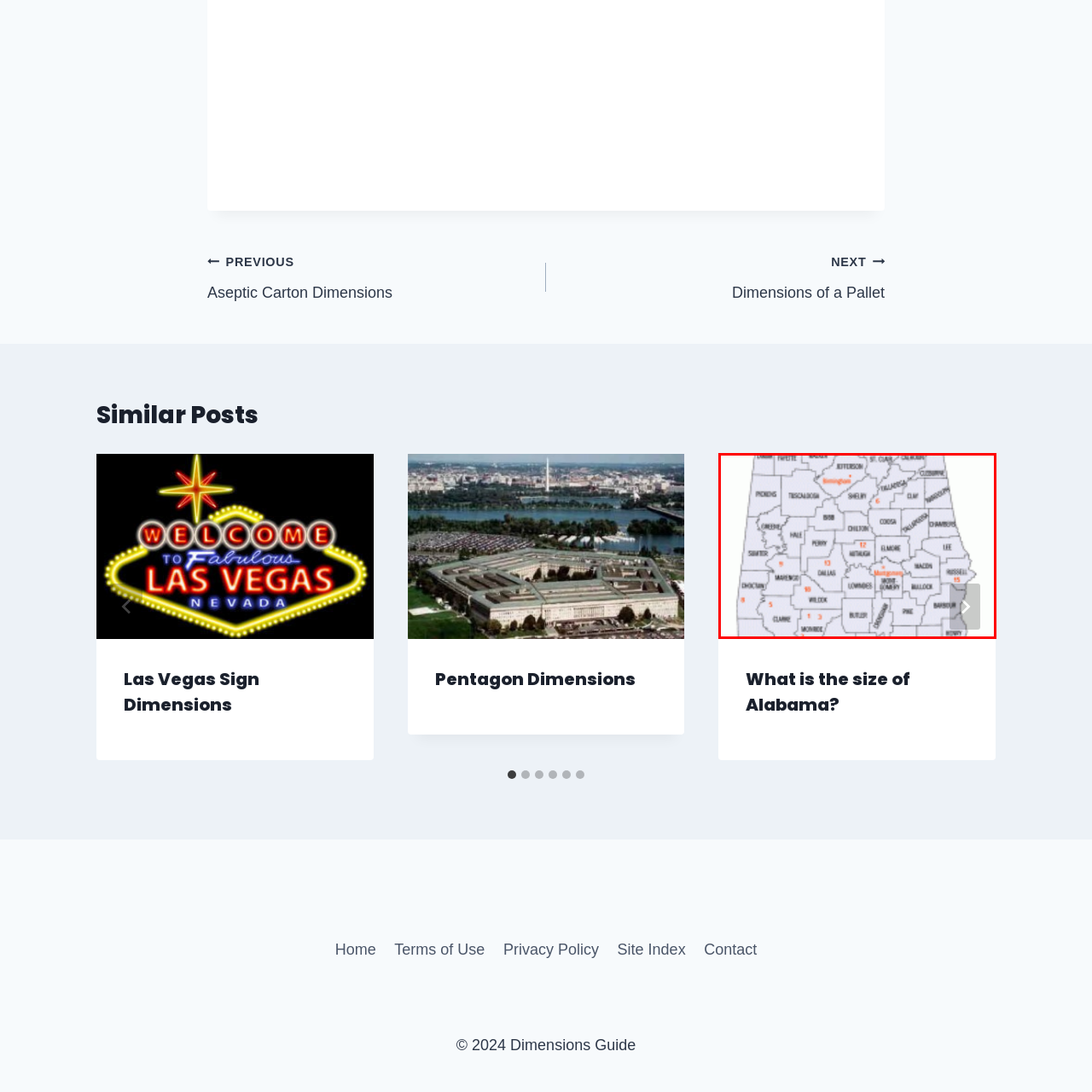How are the counties labeled on the map?
Focus on the part of the image marked with a red bounding box and deliver an in-depth answer grounded in the visual elements you observe.

The counties on the map are labeled in a clear and legible font, making it easy to identify each region. This suggests that the map is designed to be user-friendly and accessible to a wide range of audiences.